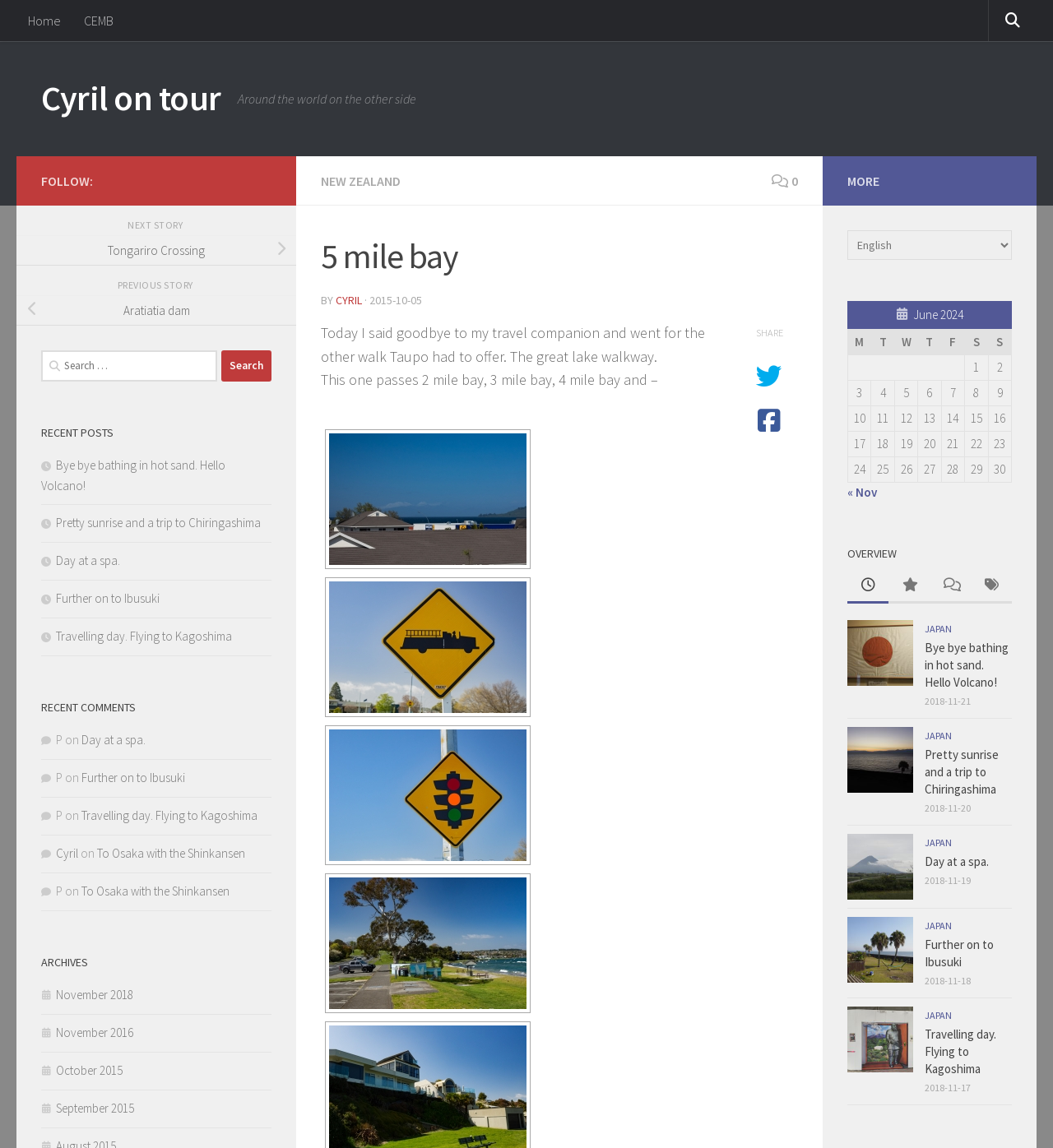Using the format (top-left x, top-left y, bottom-right x, bottom-right y), provide the bounding box coordinates for the described UI element. All values should be floating point numbers between 0 and 1: Further on to Ibusuki

[0.878, 0.816, 0.944, 0.845]